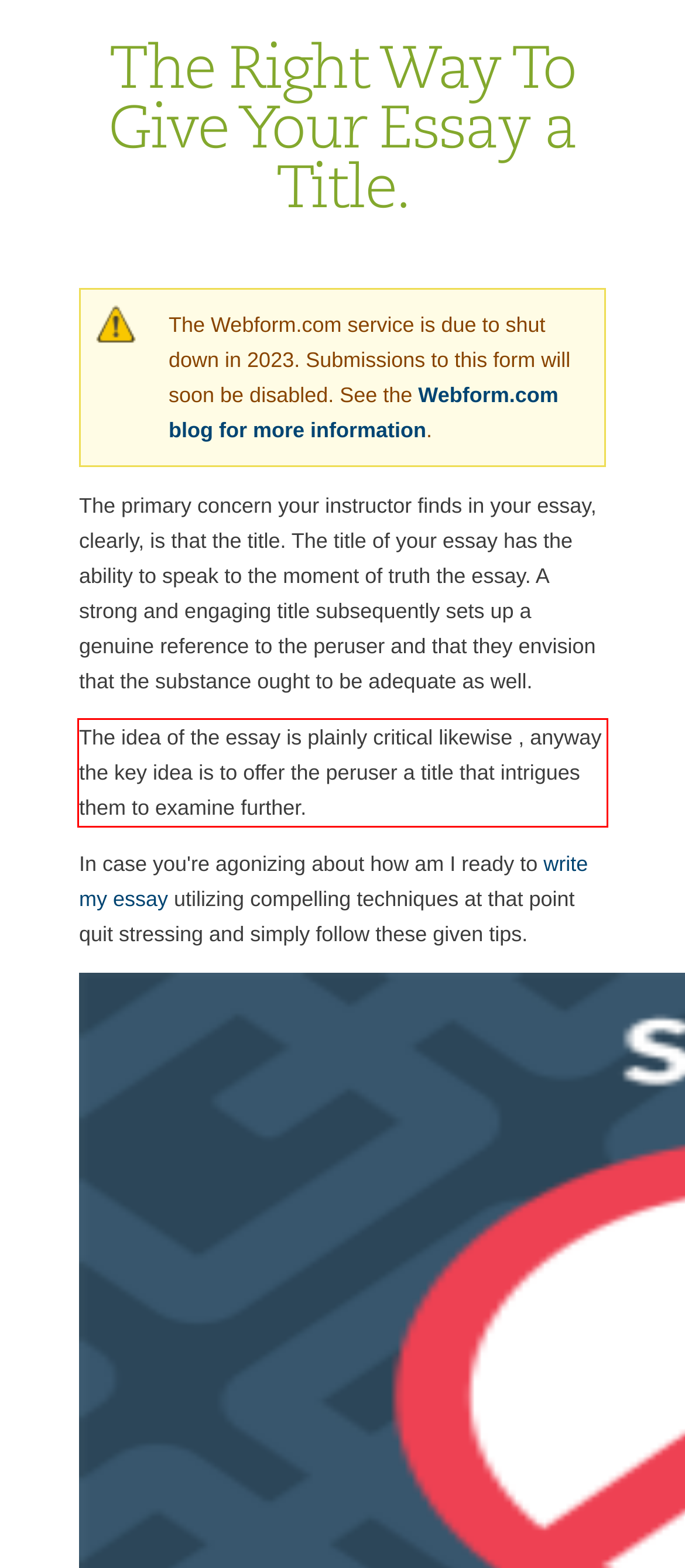You are provided with a screenshot of a webpage that includes a red bounding box. Extract and generate the text content found within the red bounding box.

The idea of the essay is plainly critical likewise , anyway the key idea is to offer the peruser a title that intrigues them to examine further.